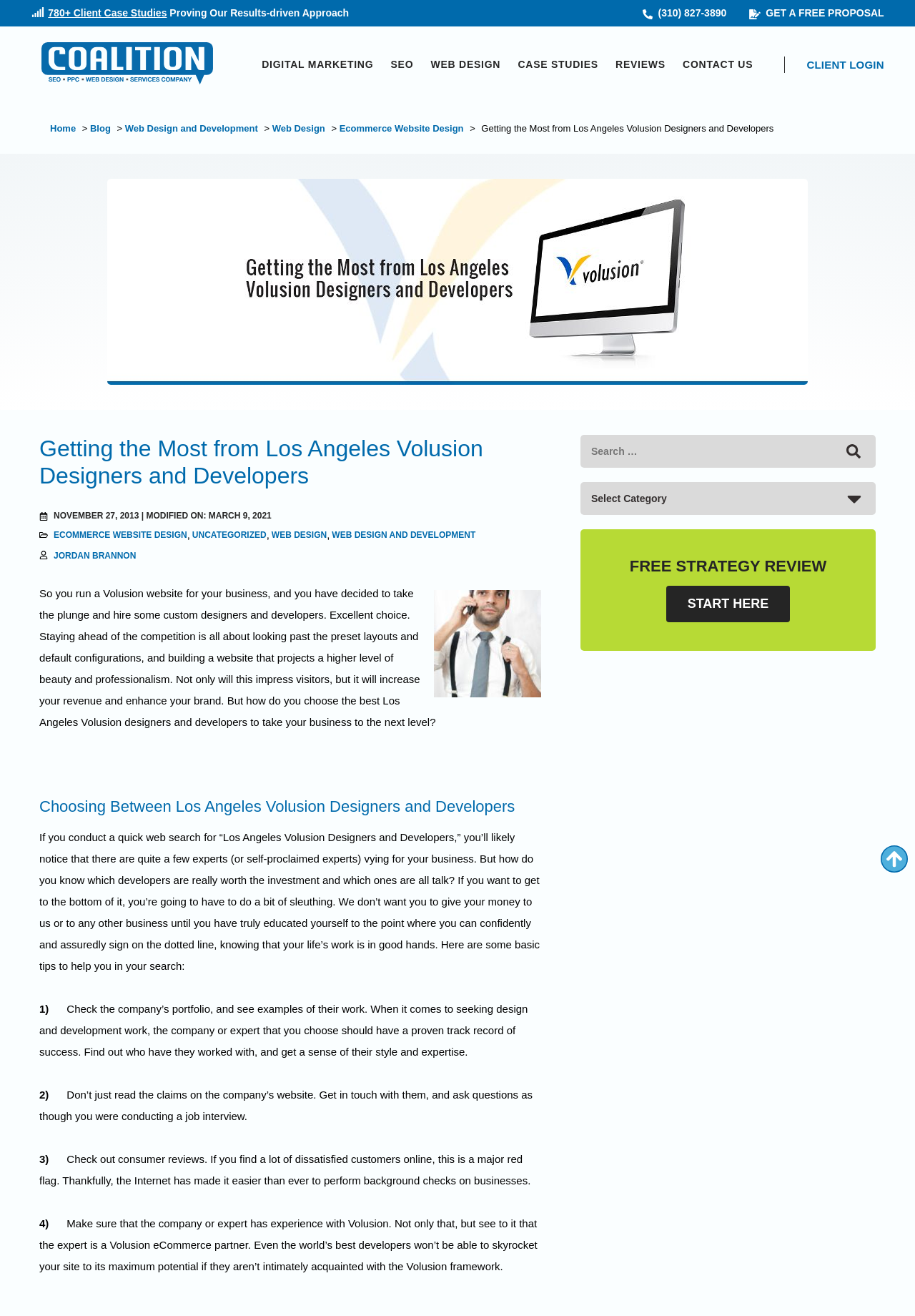Illustrate the webpage with a detailed description.

This webpage is about Coalition Technologies, a company that offers Los Angeles Volusion designers and developers. At the top of the page, there is a navigation menu with links to "Home", "Blog", "Web Design and Development", and other related topics. Below the navigation menu, there is a prominent call-to-action section with links to "780+ Client Case Studies", "Contact us", and "GET A FREE PROPOSAL". 

On the left side of the page, there is a sidebar with links to "DIGITAL MARKETING", "SEO", "WEB DESIGN", "CASE STUDIES", "REVIEWS", and "CONTACT US". There is also a "CLIENT LOGIN" link at the bottom of the sidebar.

The main content of the page is an article titled "Getting the Most from Los Angeles Volusion Designers and Developers". The article discusses the importance of choosing the right Volusion designers and developers for a business and provides tips on how to make an informed decision. The article is divided into sections with headings such as "Choosing Between Los Angeles Volusion Designers and Developers" and has several paragraphs of text. There are also images and links to related topics throughout the article.

At the bottom of the page, there is a search bar and a section with categories and a "FREE STRATEGY REVIEW" button. There are also two buttons at the very bottom of the page: "Scroll to page top" and "Open Chat".